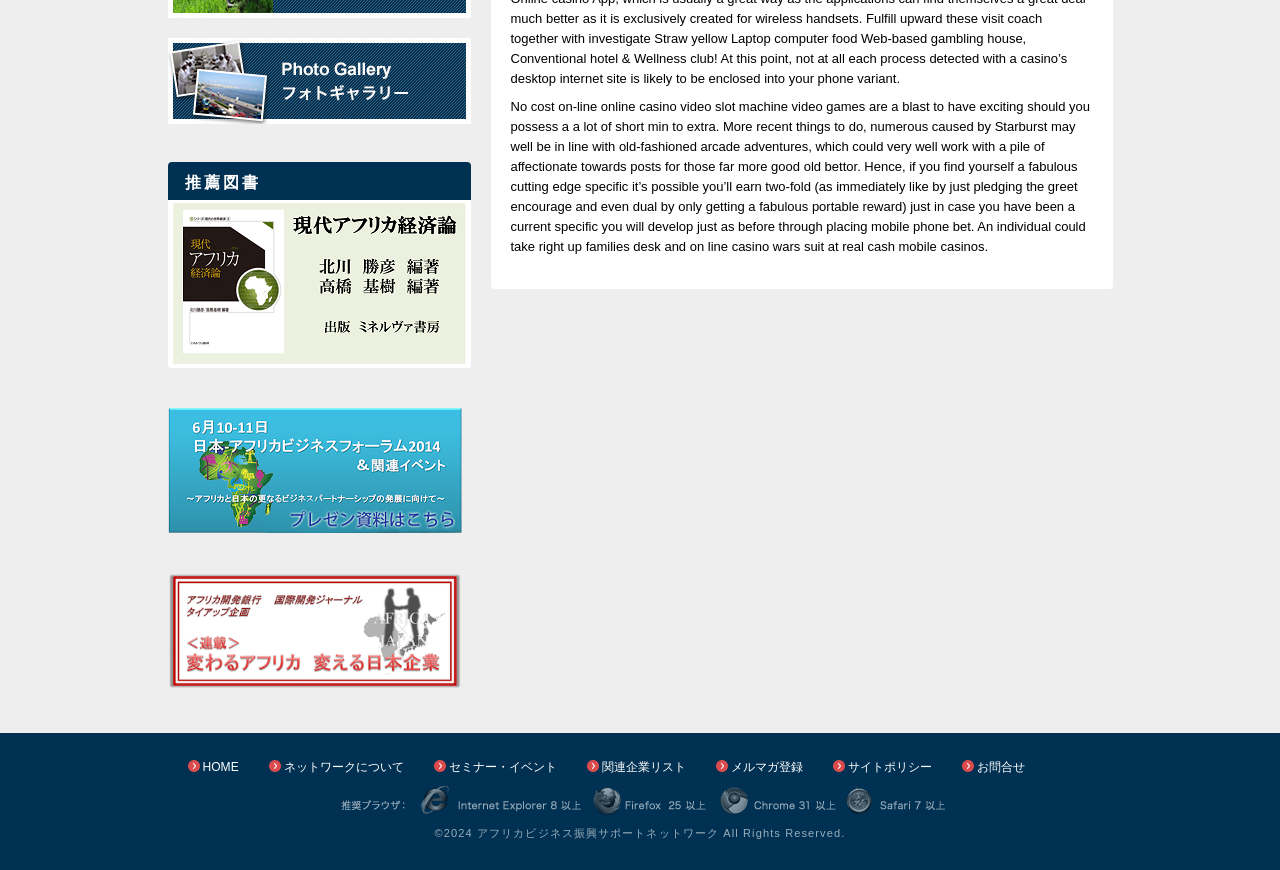How many links are in the footer section?
Based on the visual details in the image, please answer the question thoroughly.

The footer section of the webpage has links to 'HOME', 'ネットワークについて', 'セミナー・イベント', '関連企業リスト', 'メルマガ登録', 'サイトポリシー', and 'お問合せ', so there are 7 links in the footer section.